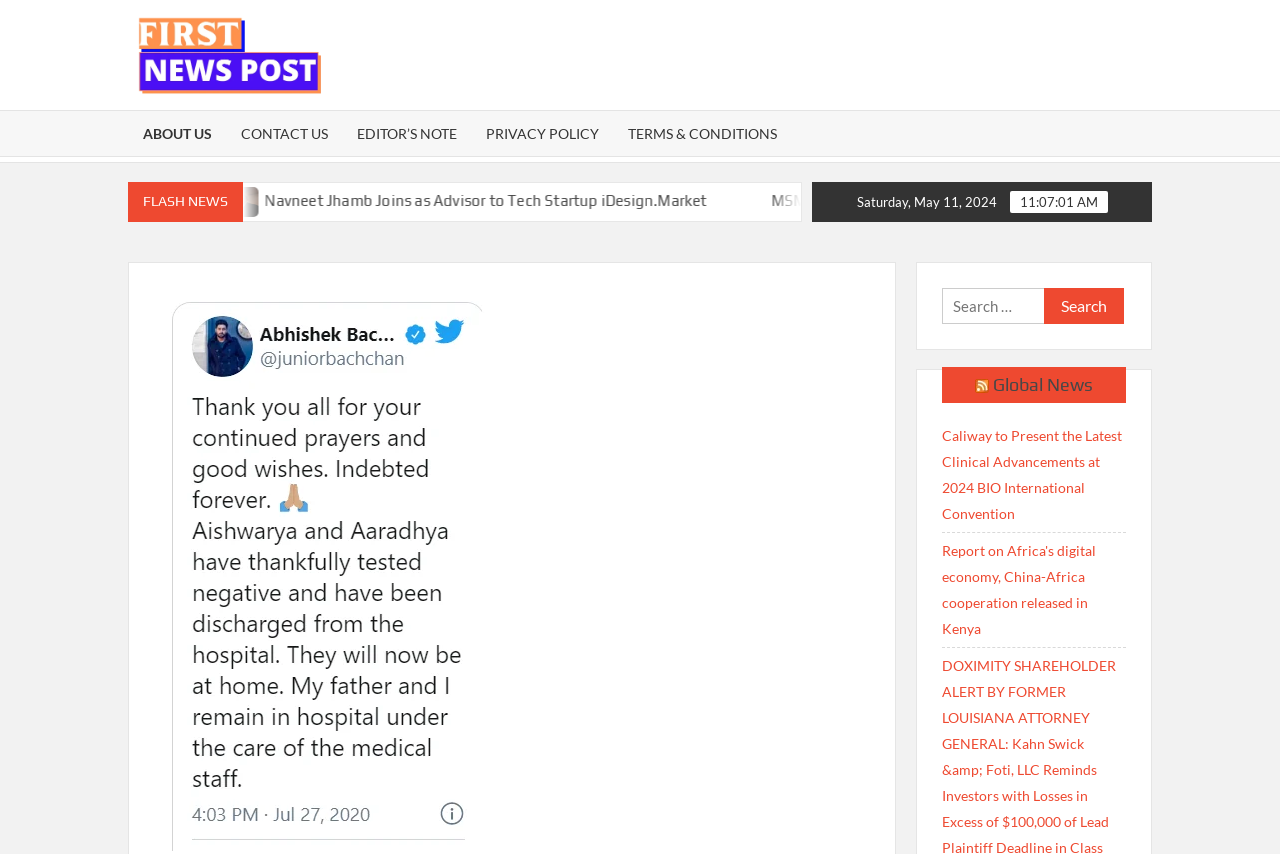Please locate the bounding box coordinates of the element that needs to be clicked to achieve the following instruction: "Visit the ABOUT US page". The coordinates should be four float numbers between 0 and 1, i.e., [left, top, right, bottom].

[0.1, 0.13, 0.177, 0.183]